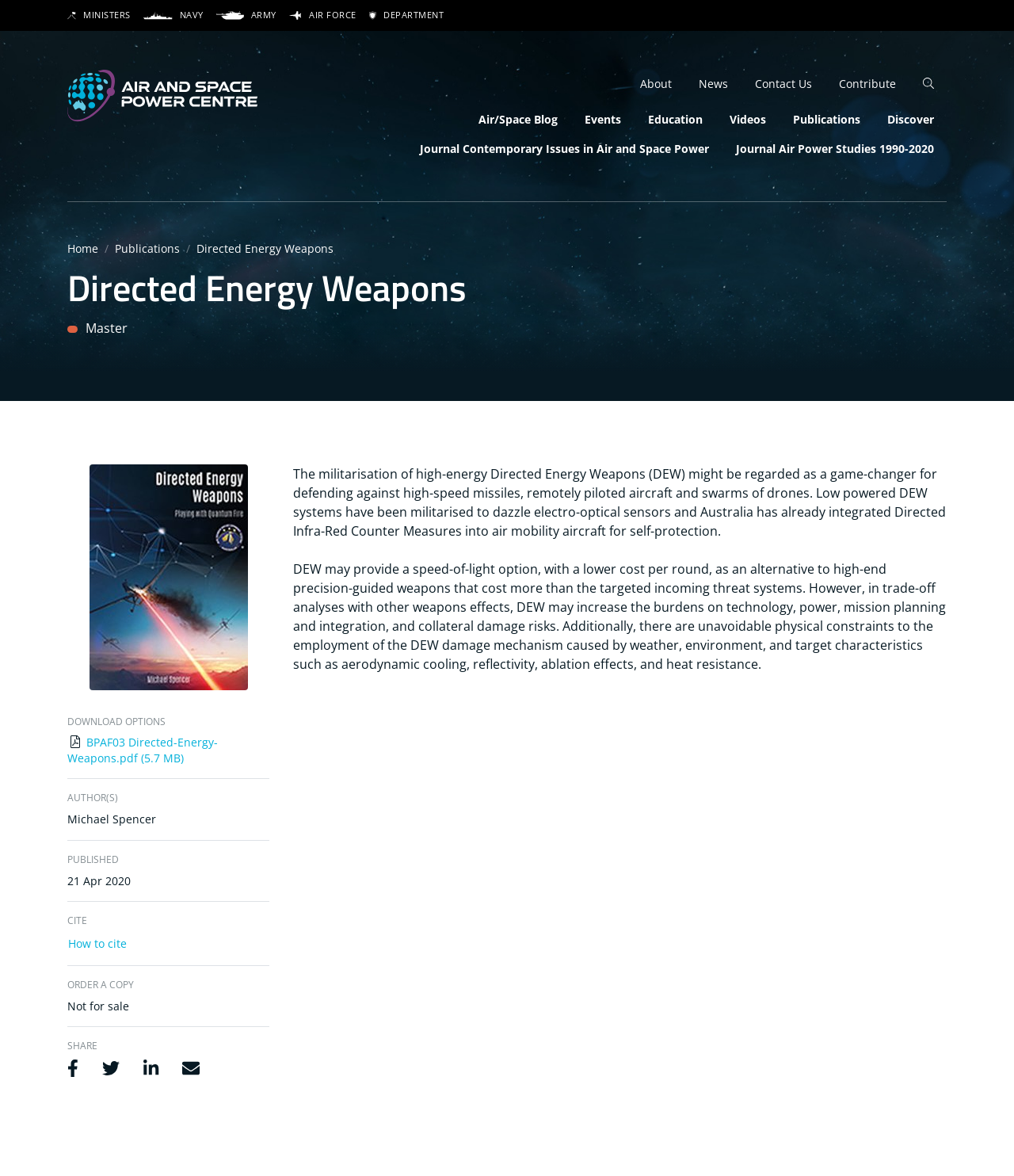Specify the bounding box coordinates of the area to click in order to execute this command: 'Read the 'Recent Posts''. The coordinates should consist of four float numbers ranging from 0 to 1, and should be formatted as [left, top, right, bottom].

None